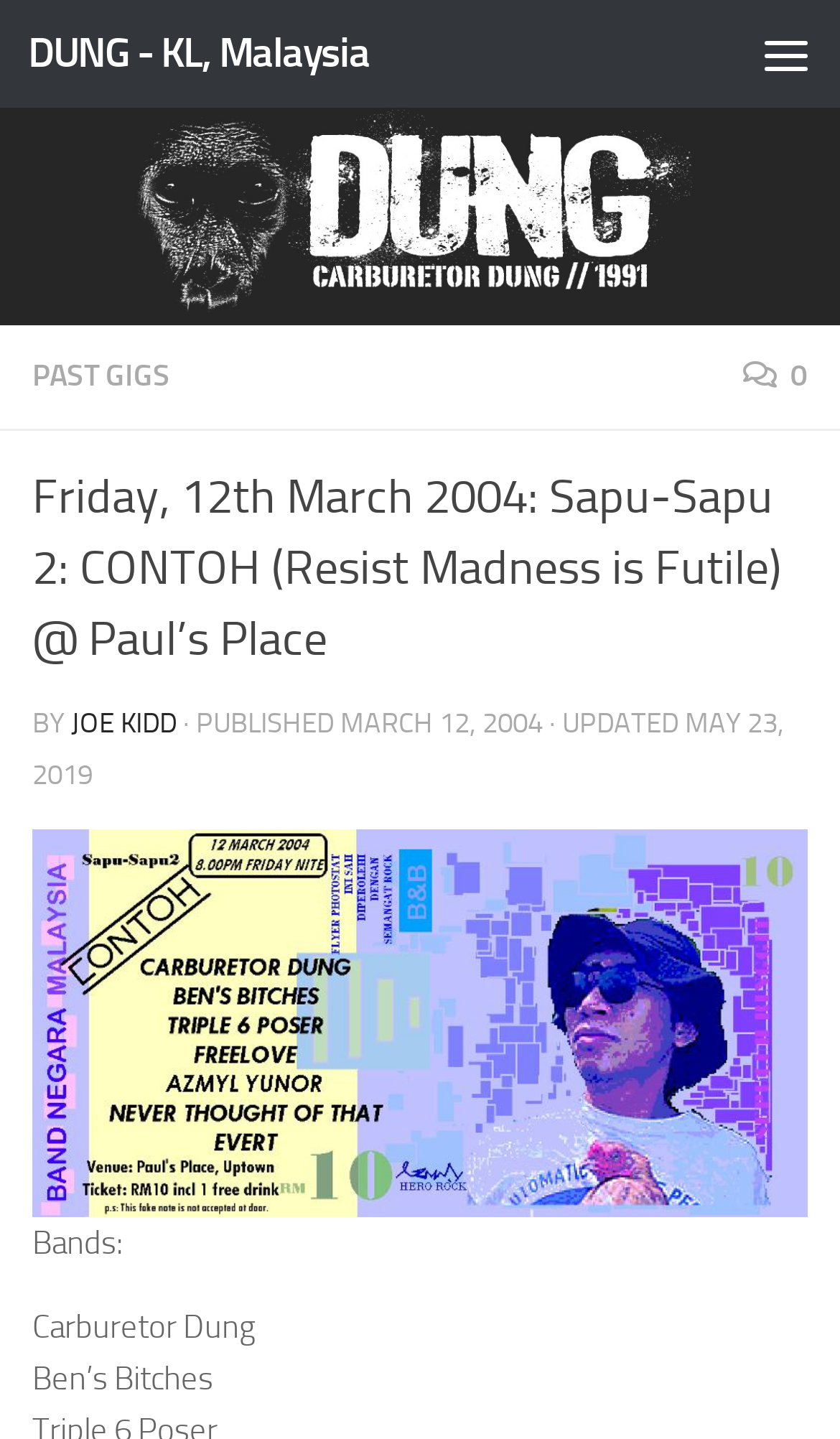Articulate a detailed summary of the webpage's content and design.

The webpage appears to be a blog post or an event page, specifically about a gig that took place on Friday, 12th March 2004, at Paul's Place in KL, Malaysia. 

At the top left, there is a "Skip to content" link, followed by a link to "DUNG - KL, Malaysia" on the same line. On the top right, there is a "Menu" button. 

Below the top section, there is a horizontal navigation bar with two links: "PAST GIGS" on the left and a link with an icon on the right. 

The main content of the page is a blog post or event description, which starts with a heading that matches the title of the webpage. Below the heading, there is a line of text that includes the name "JOE KIDD" and the publication and update dates. 

Underneath, there is a large figure or image that takes up most of the width of the page. 

At the bottom of the page, there is a section that lists the bands that performed at the event, including "Carburetor Dung" and "Ben's Bitches".